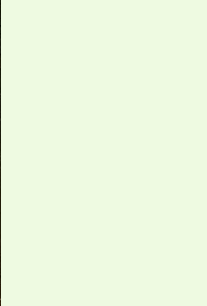Look at the image and write a detailed answer to the question: 
Who is the producer and director of the documentary?

According to the caption, Mike Dorsey is involved in the documentary 'Sisters of Ukraine' as both the producer and director, highlighting his role in this project.